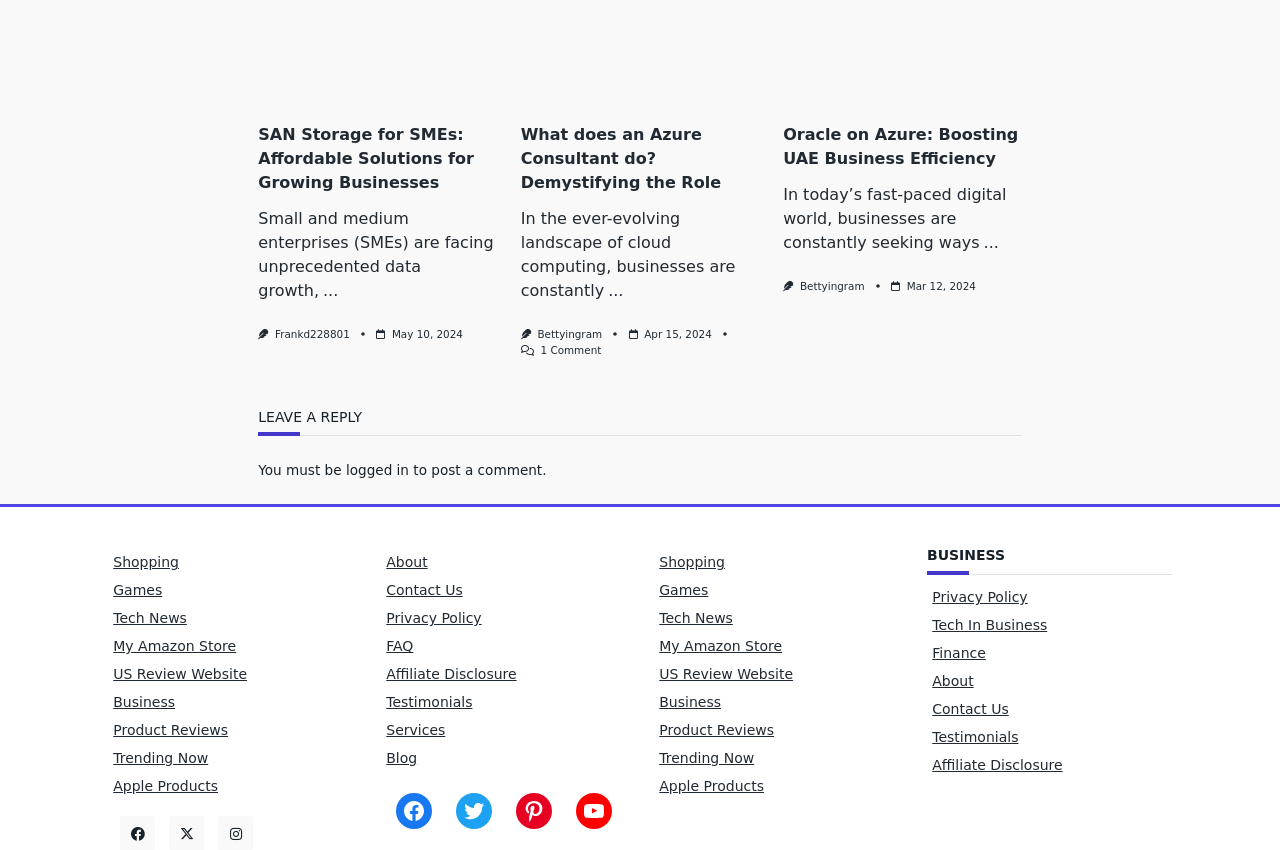How many comments are on the second article?
Based on the image, answer the question with a single word or brief phrase.

1